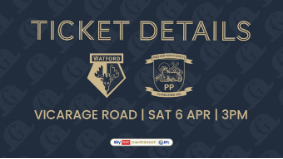Provide a thorough description of the image, including all visible elements.

The image displays ticket details for a forthcoming match between two teams, prominently featuring their logos at the center. The text reads "TICKET DETAILS" in bold, standout lettering at the top, conveying the essential nature of the information. Below the logos, the venue is specified as "Vicarage Road," along with the date "SAT 6 APR" and the time "3PM." This promotional graphic is designed to attract attention to ticket sales for the game, signaling its significance within the season's fixtures. The overall design maintains a professional and engaging aesthetic, suitable for sports fans eager to attend the match.